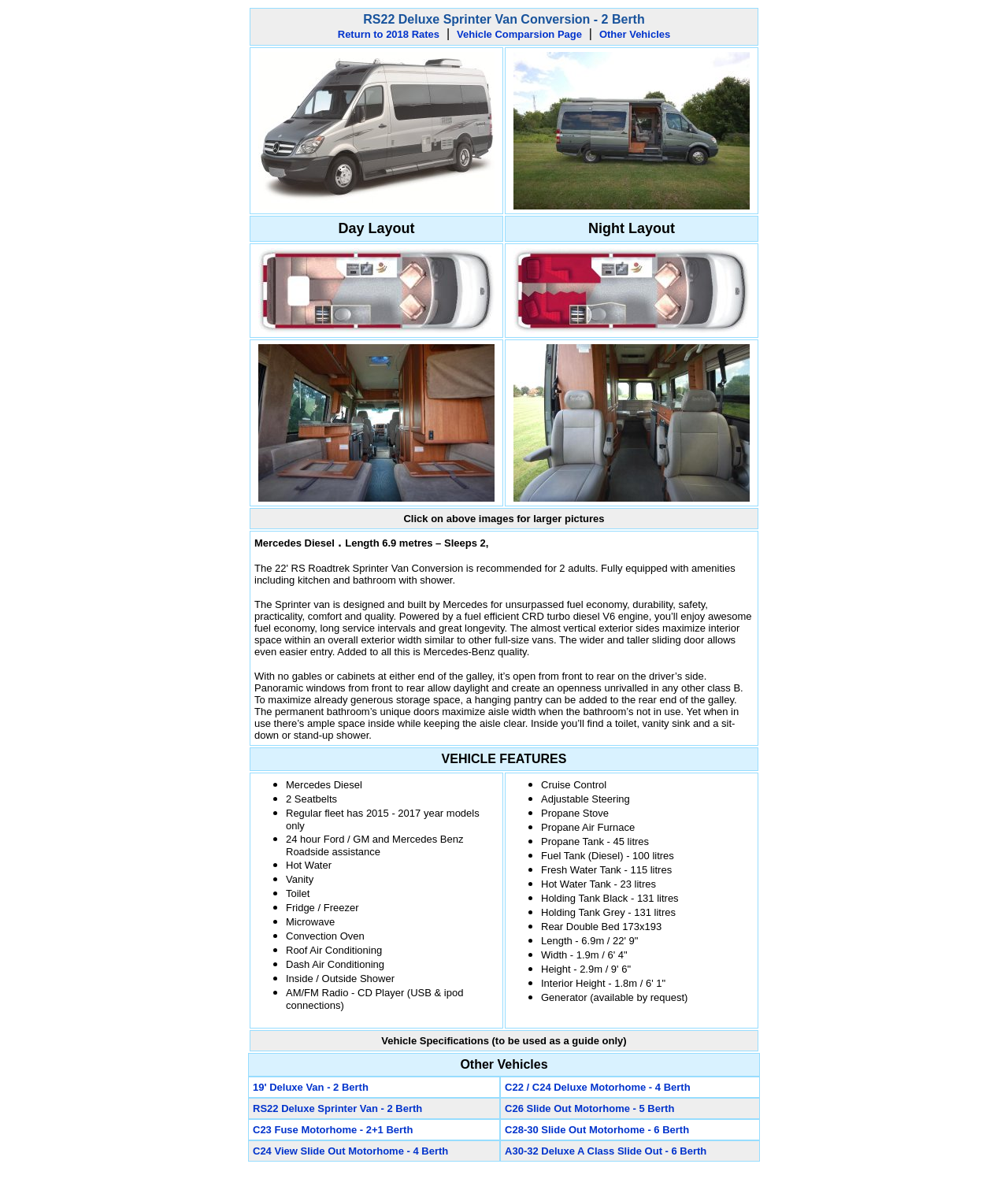For the element described, predict the bounding box coordinates as (top-left x, top-left y, bottom-right x, bottom-right y). All values should be between 0 and 1. Element description: alt="Click here for Larger Image"

[0.509, 0.268, 0.744, 0.279]